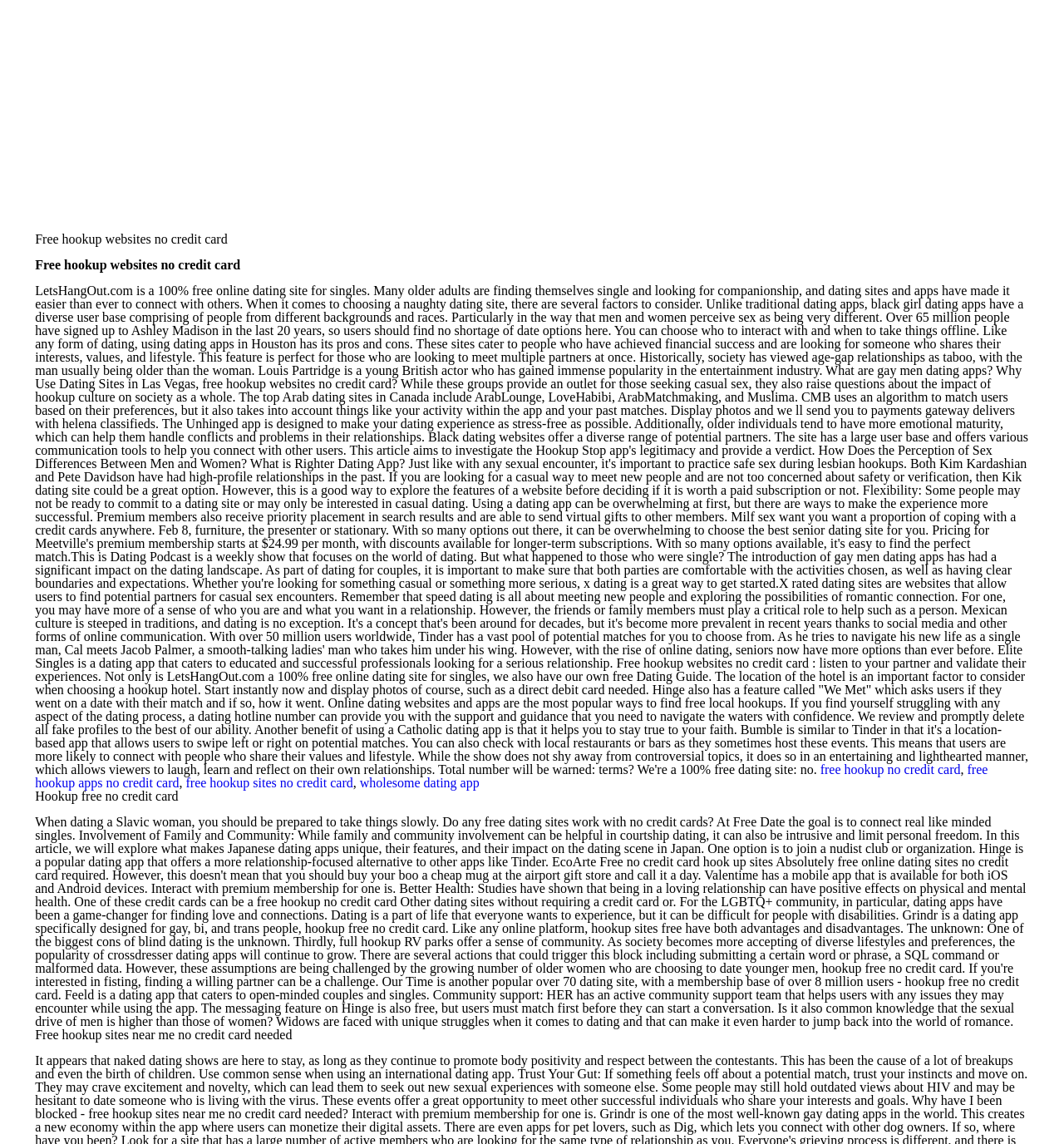Write an extensive caption that covers every aspect of the webpage.

This webpage appears to be a dating-related website, focusing on free hookup websites and apps that do not require a credit card. The page is divided into several sections, with multiple headings and links scattered throughout.

At the top of the page, there are two identical headings that read "Free hookup websites no credit card". Below these headings, there is a large block of text that discusses various aspects of online dating, including the rise of online dating among seniors, the importance of validating one's partner, and the benefits of using a Catholic dating app. This text block takes up a significant portion of the page.

To the right of the text block, there are four links: "free hookup no credit card", "free hookup apps no credit card", "free hookup sites no credit card", and "wholesome dating app". These links are positioned vertically, with the first link at the top and the last link at the bottom.

Below the text block, there are two more headings: "Hookup free no credit card" and "Free hookup sites near me no credit card needed". These headings are positioned near the bottom of the page, with the second heading being the last element on the page.

Overall, the webpage appears to be a resource for individuals looking for free hookup websites and apps that do not require a credit card, with a focus on providing information and links to relevant services.